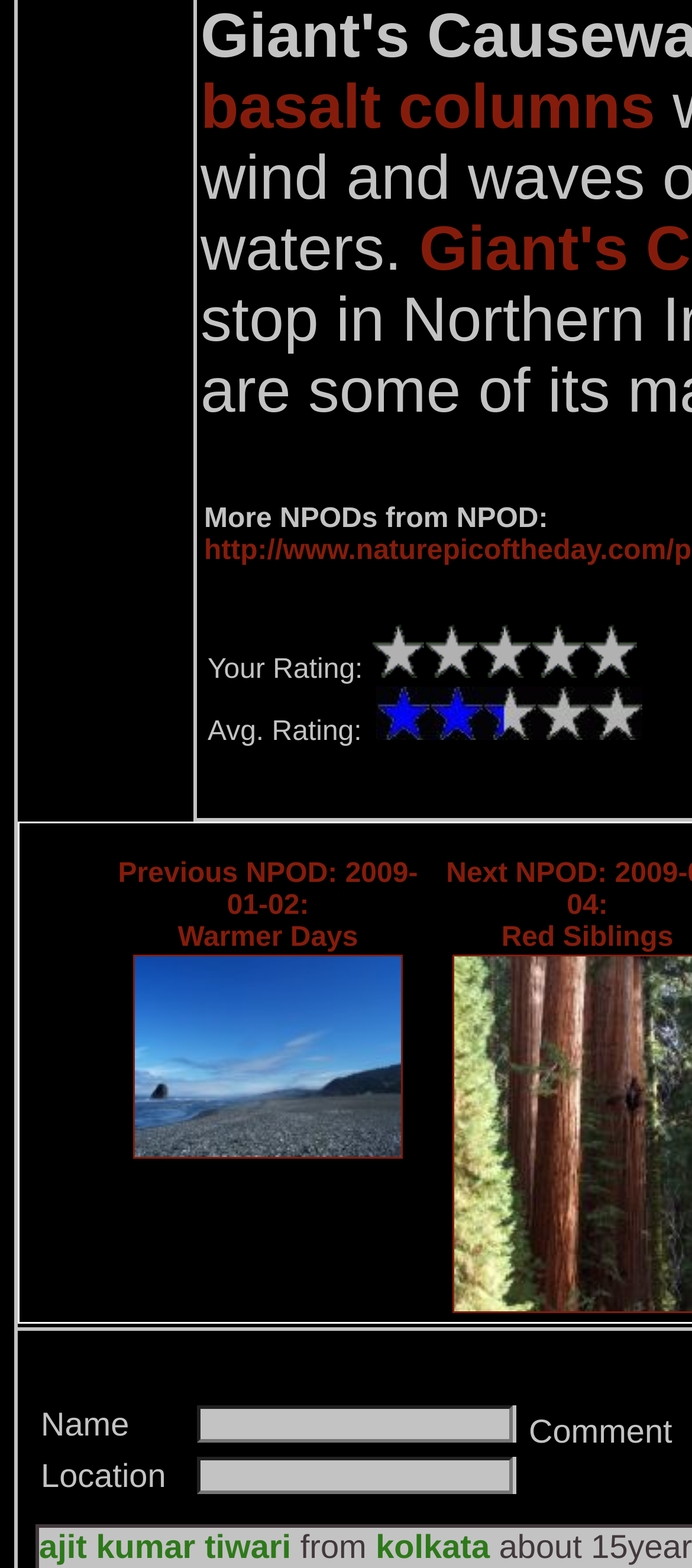Pinpoint the bounding box coordinates of the clickable element needed to complete the instruction: "Click the 'Previous NPOD: 2009-01-02: Warmer Days' link". The coordinates should be provided as four float numbers between 0 and 1: [left, top, right, bottom].

[0.171, 0.548, 0.604, 0.608]